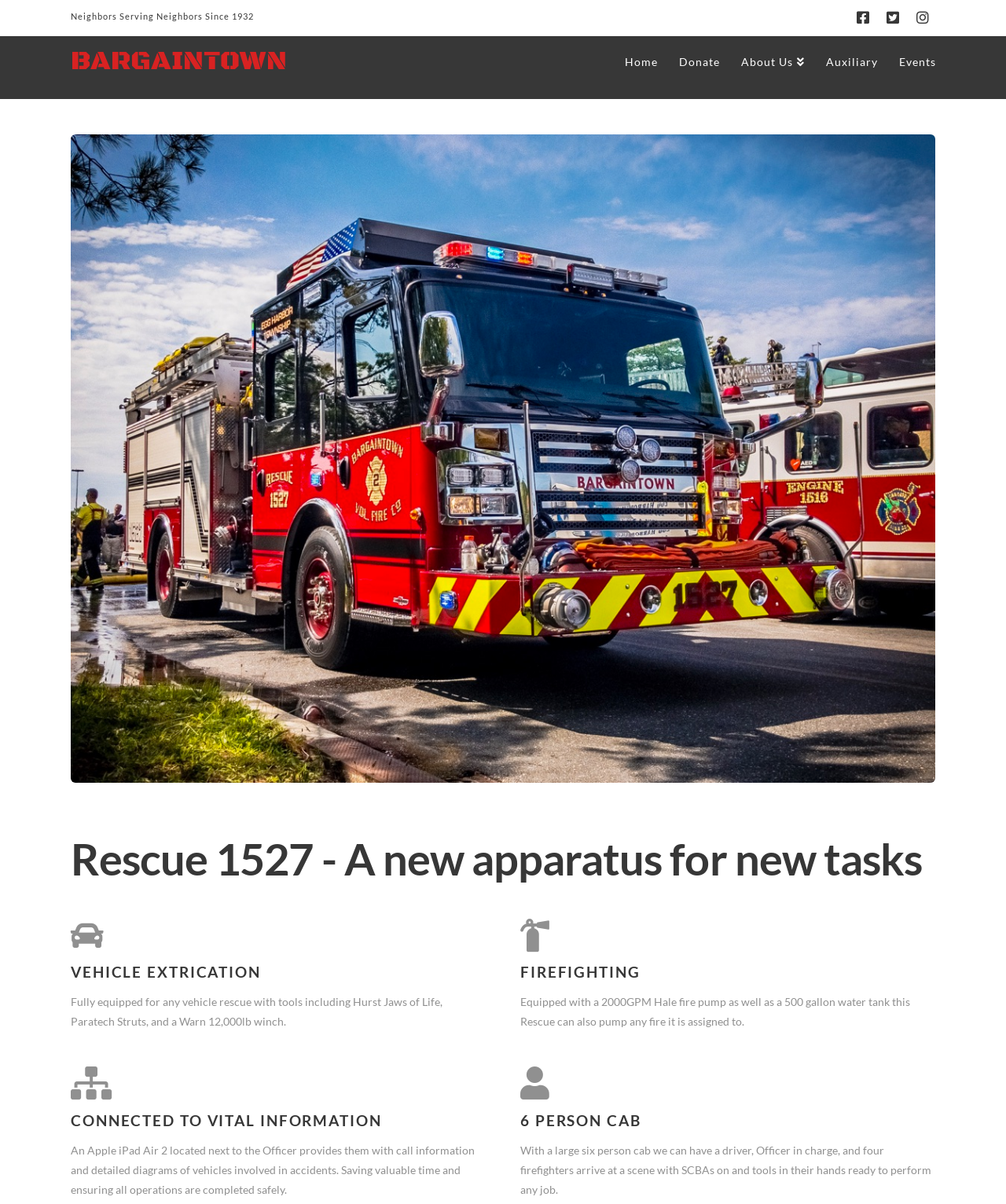Please specify the coordinates of the bounding box for the element that should be clicked to carry out this instruction: "View Instagram profile". The coordinates must be four float numbers between 0 and 1, formatted as [left, top, right, bottom].

[0.905, 0.004, 0.93, 0.025]